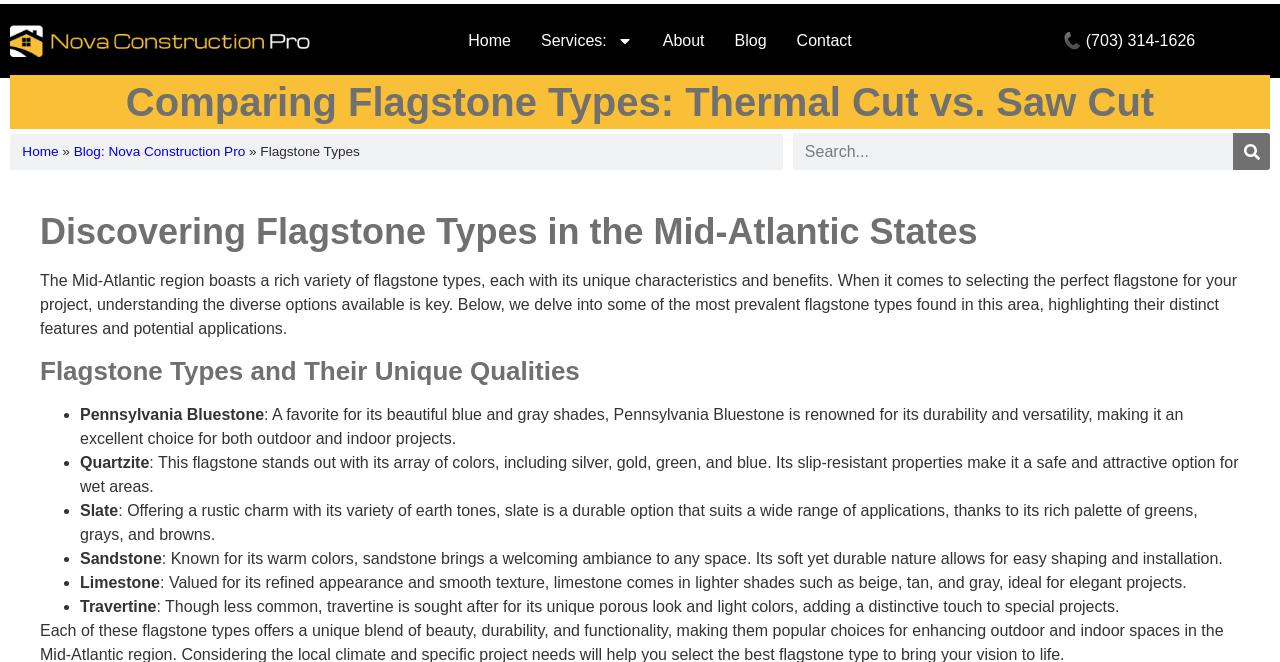Please determine the bounding box coordinates of the clickable area required to carry out the following instruction: "Read Blog posts". The coordinates must be four float numbers between 0 and 1, represented as [left, top, right, bottom].

[0.562, 0.027, 0.611, 0.097]